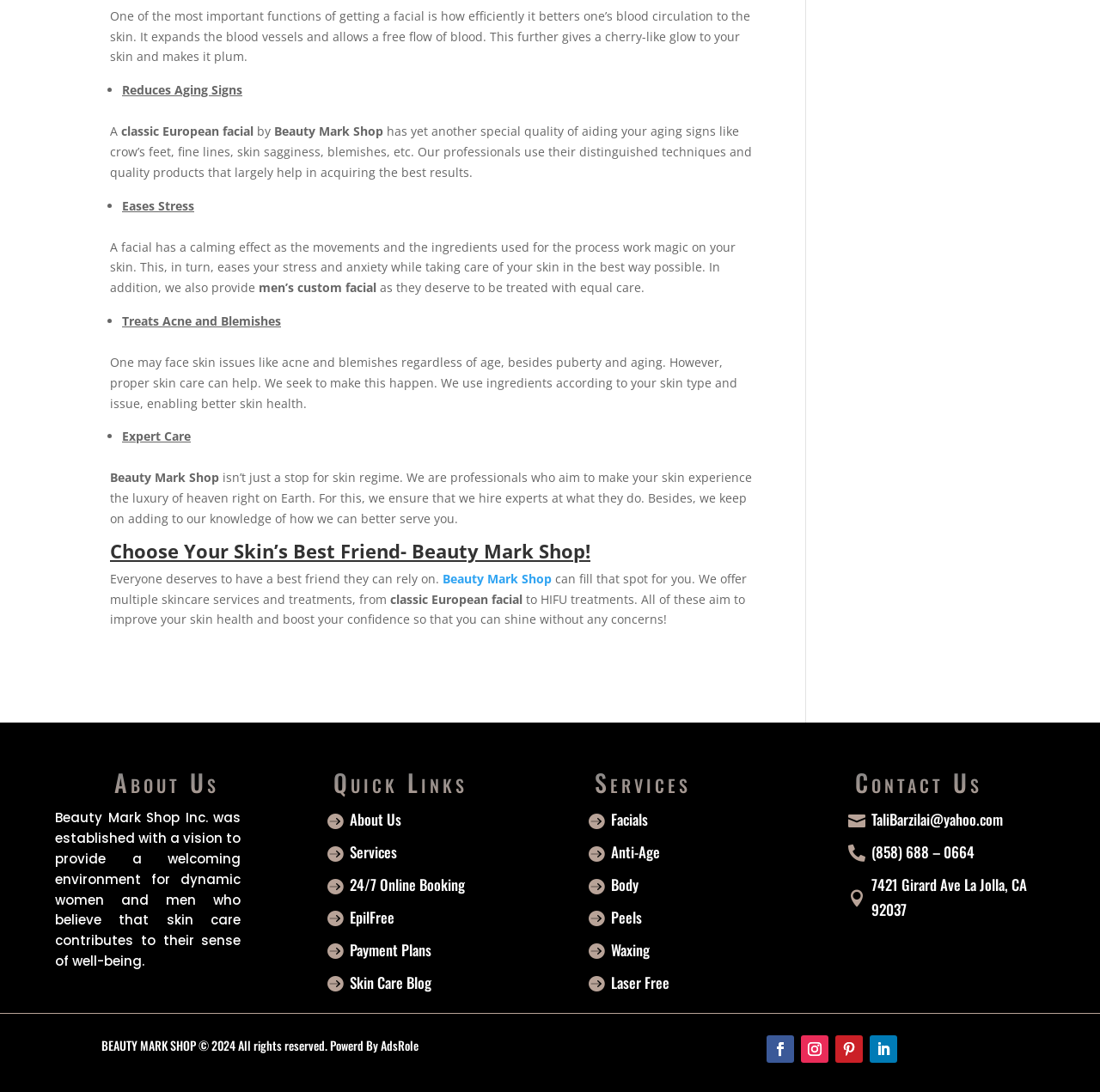What services does the shop offer?
Respond to the question with a single word or phrase according to the image.

Facials, Anti-Age, Body, Peels, Waxing, Laser Free